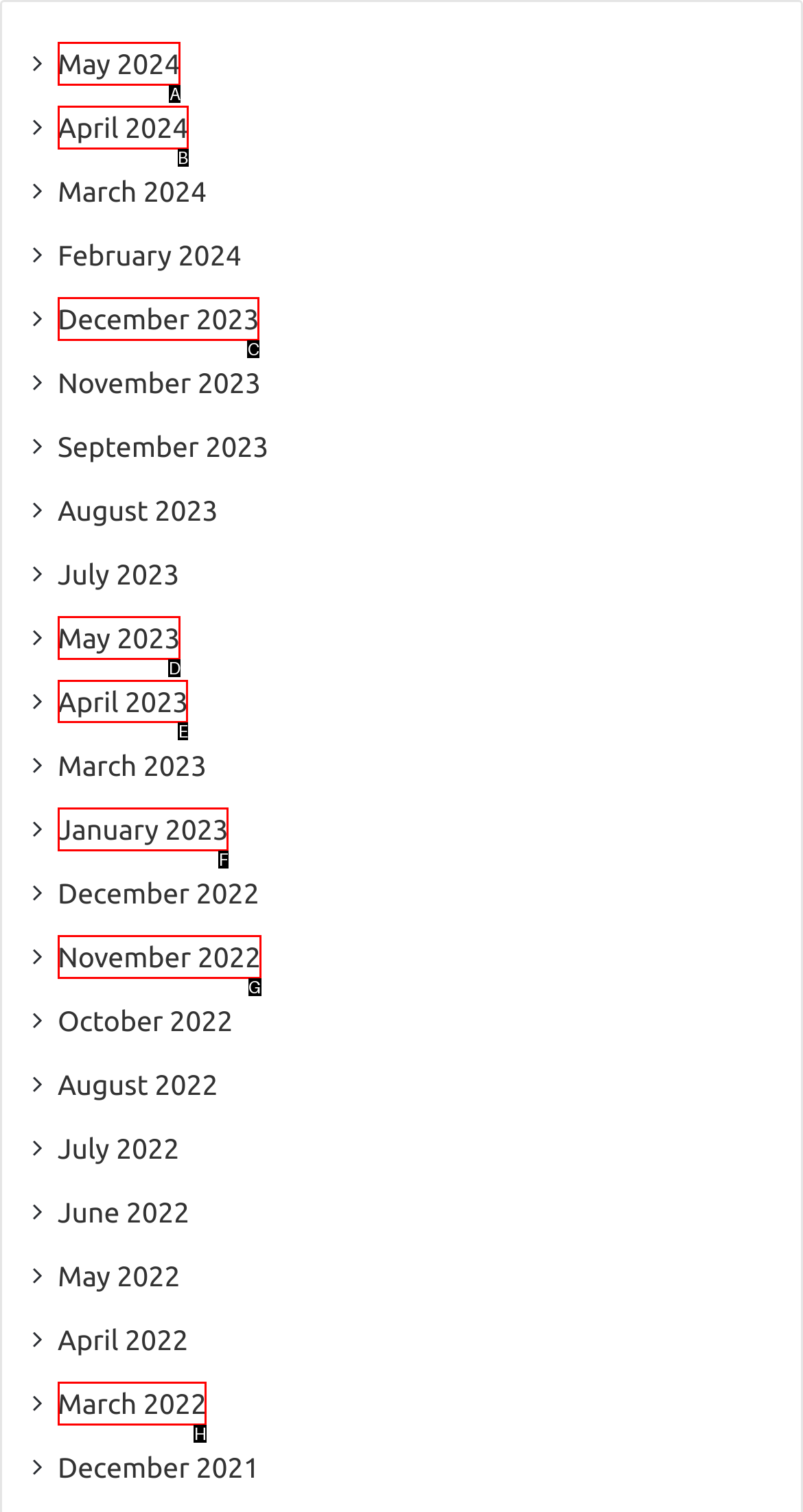Choose the HTML element to click for this instruction: Go to April 2023 Answer with the letter of the correct choice from the given options.

E